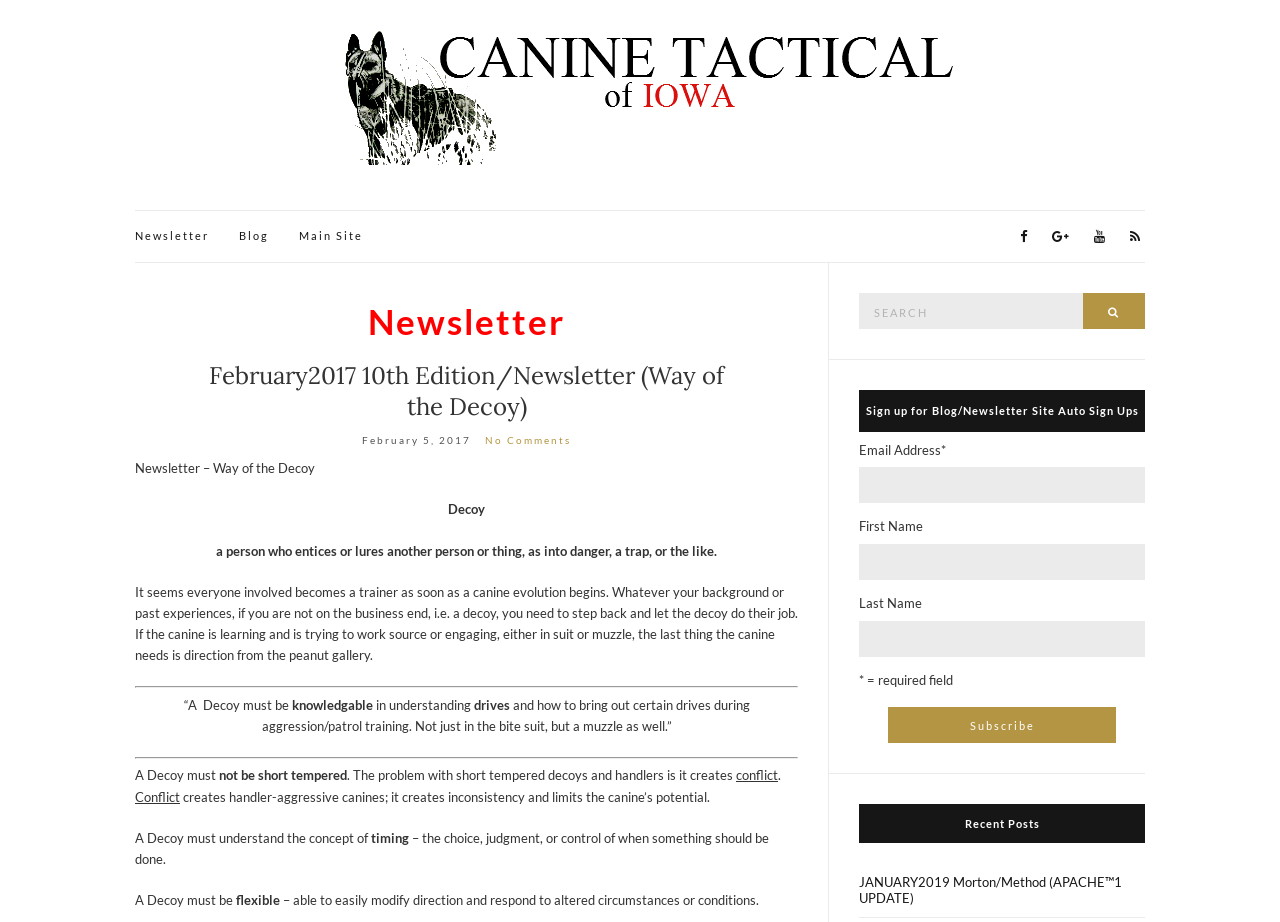Could you find the bounding box coordinates of the clickable area to complete this instruction: "Click on the 'Newsletter' link"?

[0.105, 0.246, 0.163, 0.266]